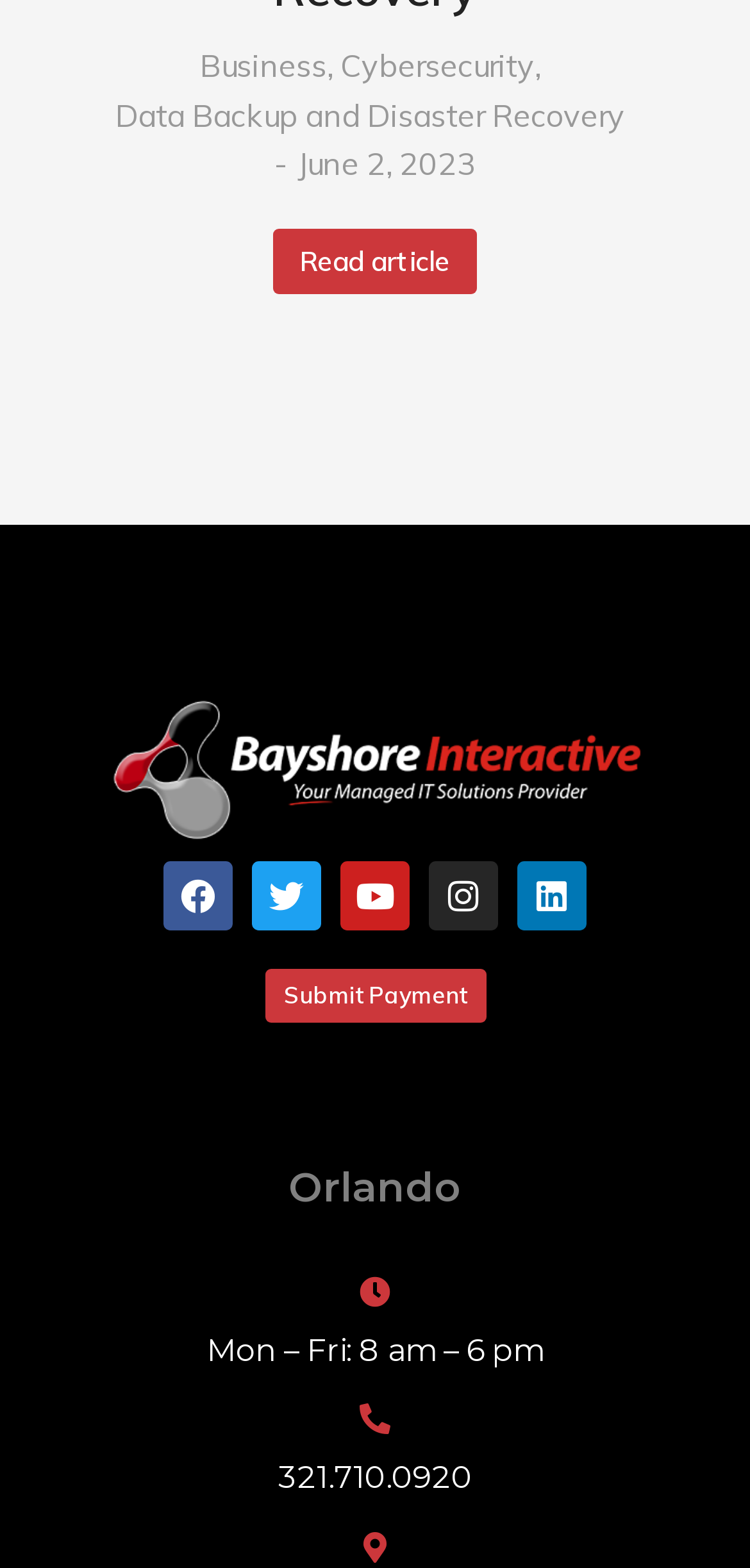Find and indicate the bounding box coordinates of the region you should select to follow the given instruction: "Visit Facebook page".

[0.218, 0.549, 0.31, 0.594]